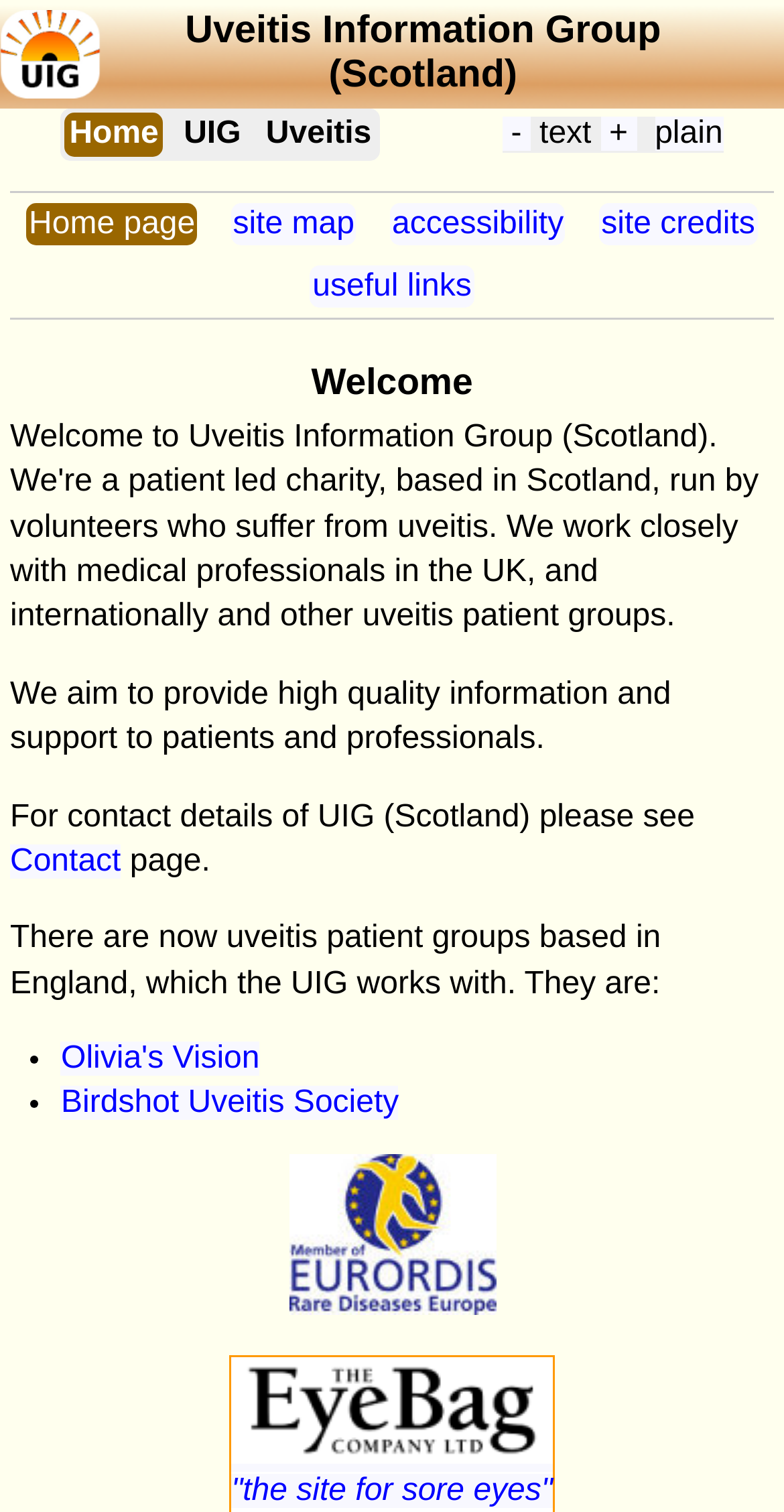Please provide the bounding box coordinates in the format (top-left x, top-left y, bottom-right x, bottom-right y). Remember, all values are floating point numbers between 0 and 1. What is the bounding box coordinate of the region described as: Birdshot Uveitis Society

[0.078, 0.718, 0.509, 0.741]